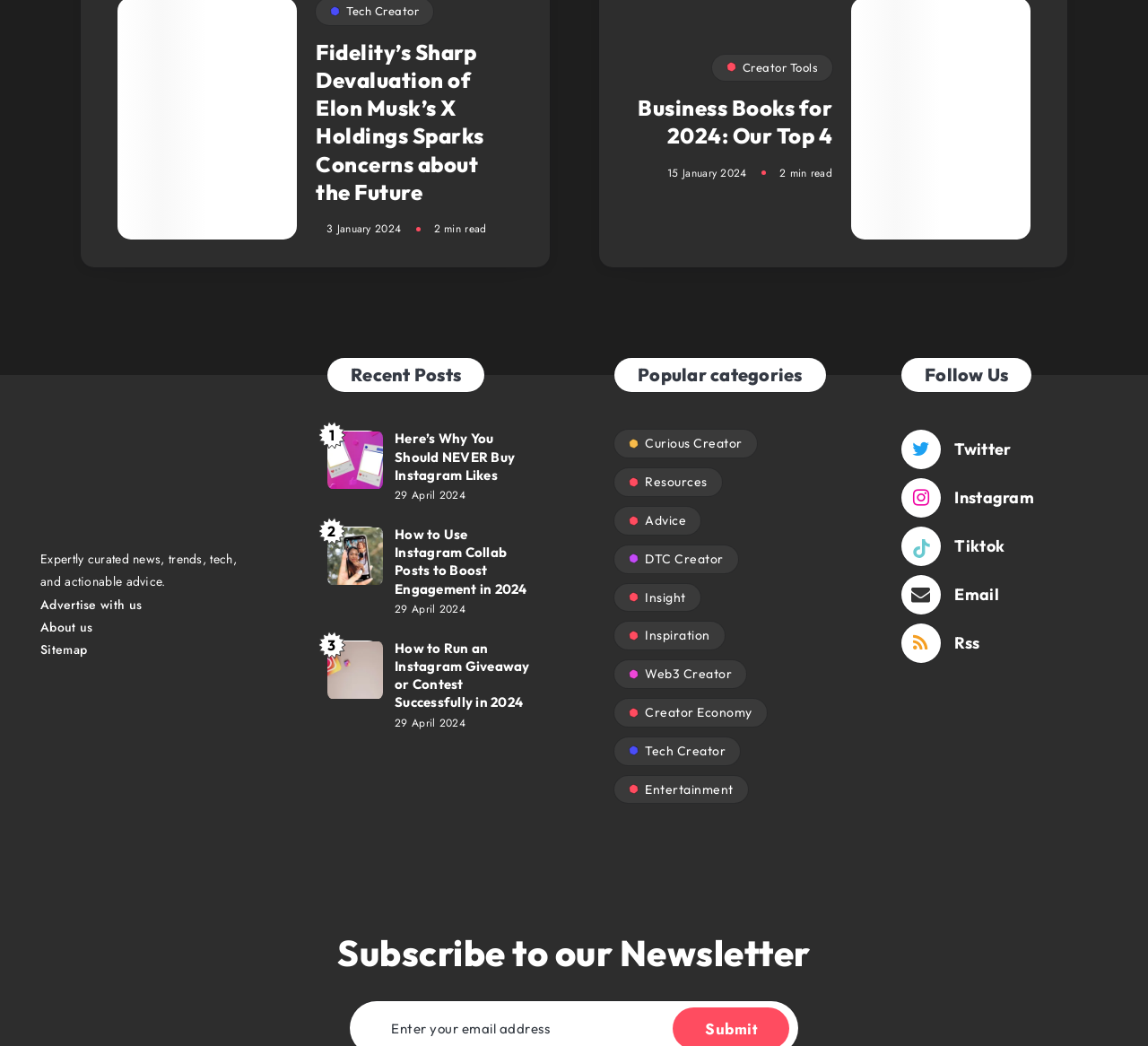Please locate the bounding box coordinates of the element that should be clicked to achieve the given instruction: "Follow the website on Twitter".

[0.785, 0.411, 0.965, 0.449]